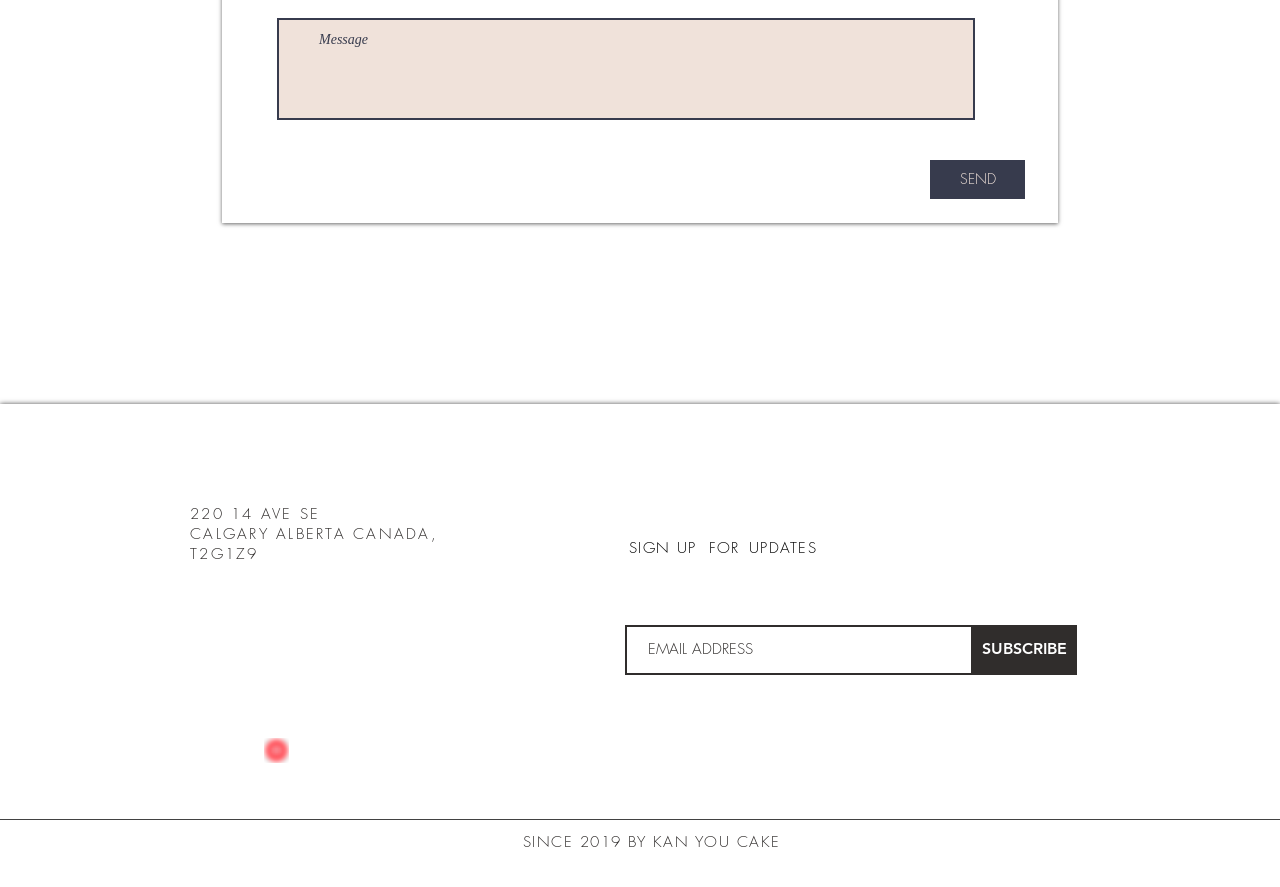Please give a succinct answer to the question in one word or phrase:
What is the bounding box coordinate of the 'SUBSCRIBE' button?

[0.759, 0.704, 0.841, 0.76]